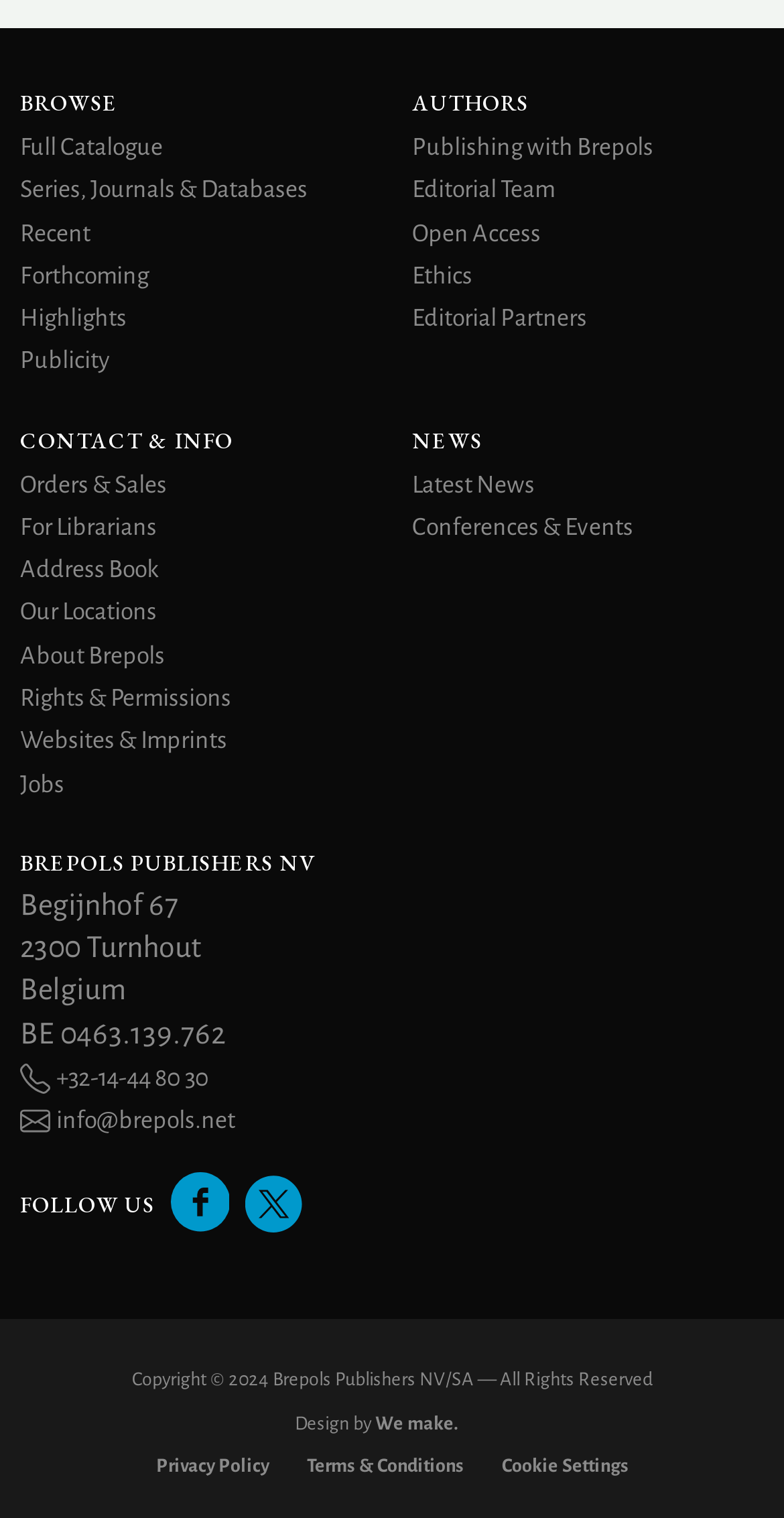Reply to the question with a brief word or phrase: What are the main categories on the website?

Browse, Authors, Contact & Info, News